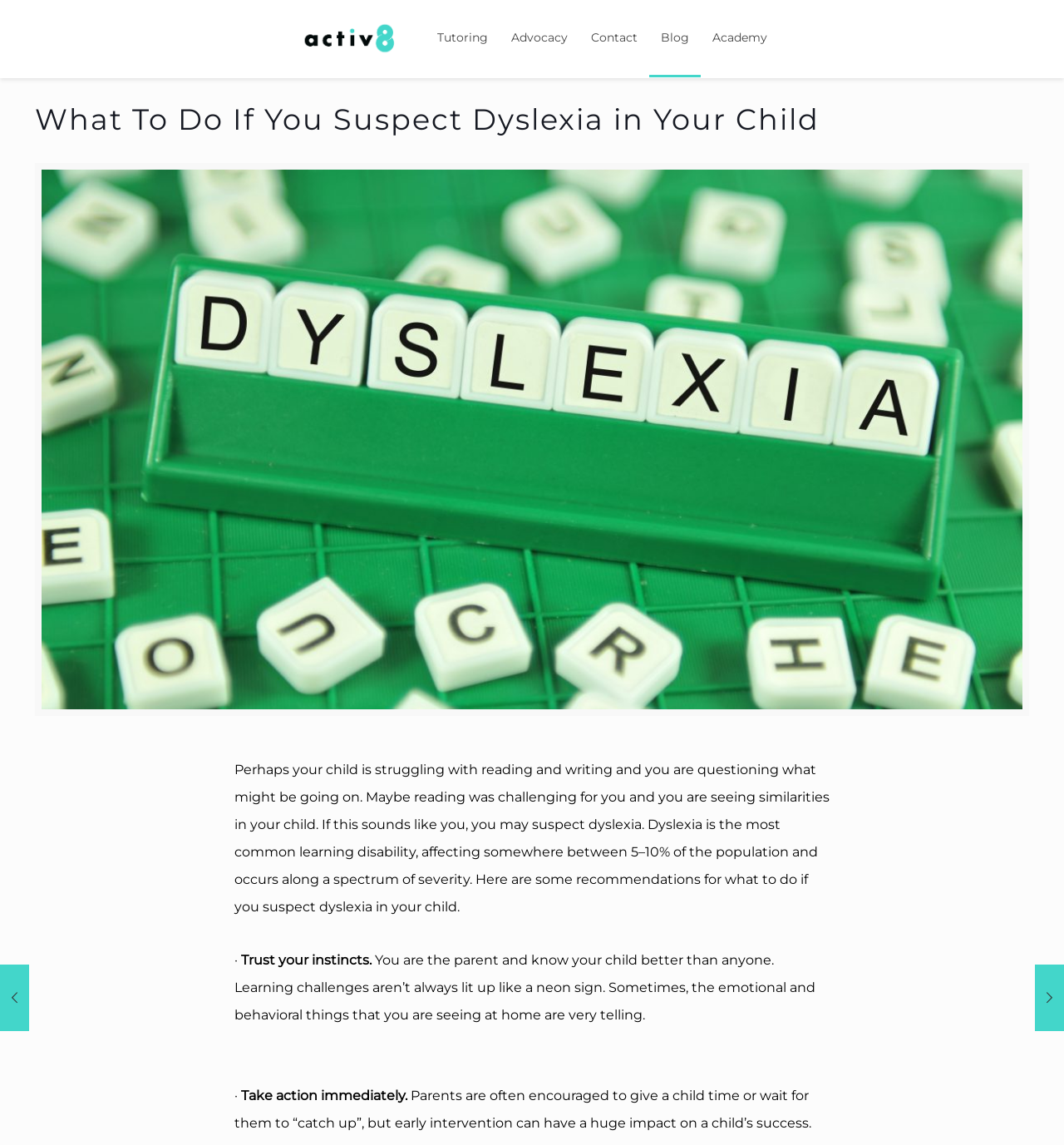Use a single word or phrase to answer the question: 
How many blog posts are shown on this webpage?

2